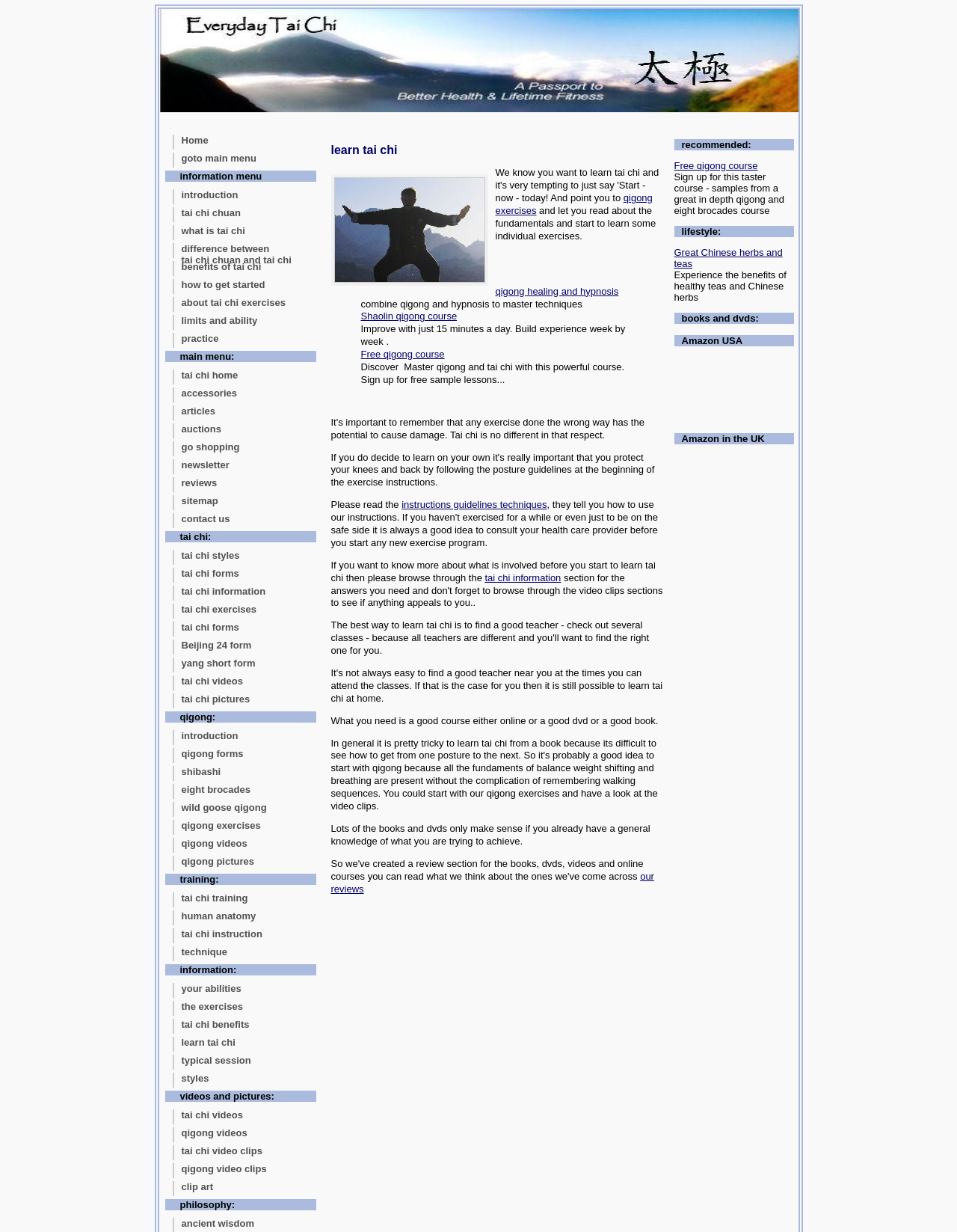Please determine the bounding box coordinates of the element's region to click for the following instruction: "Sign up for the 'Free Qigong Course'".

[0.704, 0.13, 0.792, 0.139]